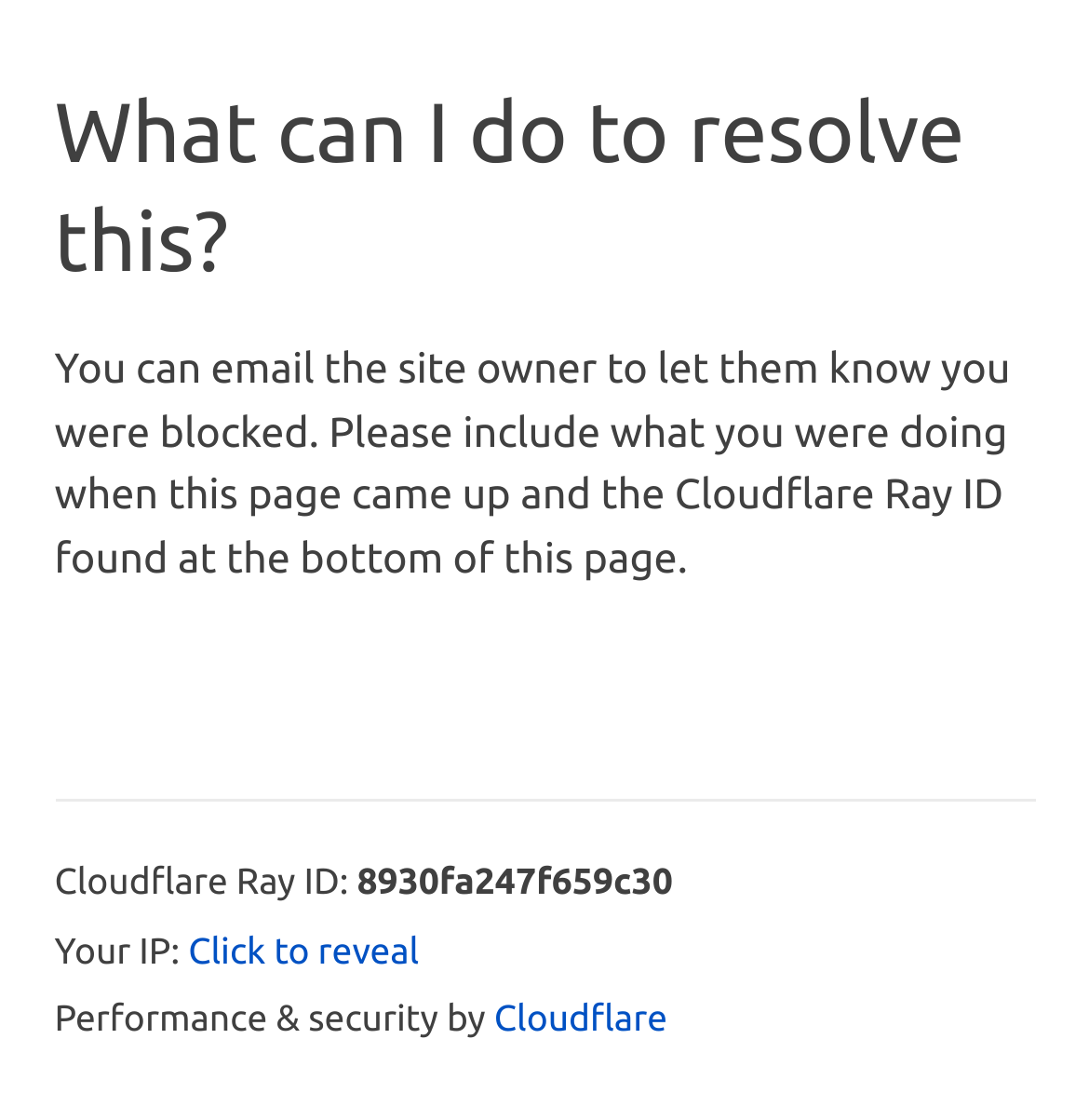What is the relationship between Cloudflare and this webpage?
Can you provide a detailed and comprehensive answer to the question?

The webpage indicates that Cloudflare provides performance and security for the website that I was trying to access. This suggests that Cloudflare is responsible for blocking my access to the website, and is providing this error page to help me resolve the issue.